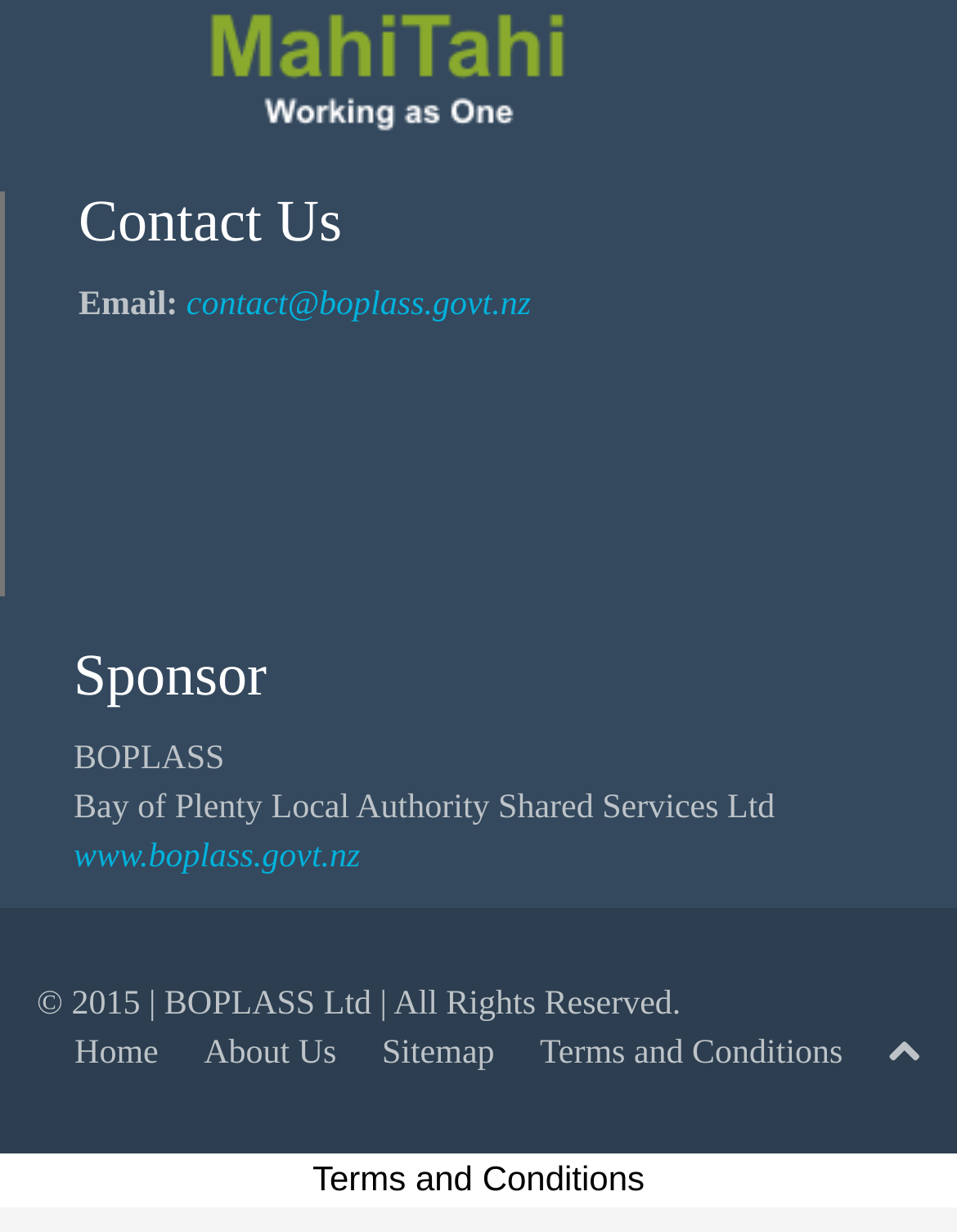Give the bounding box coordinates for the element described as: "www.boplass.govt.nz".

[0.077, 0.681, 0.376, 0.711]